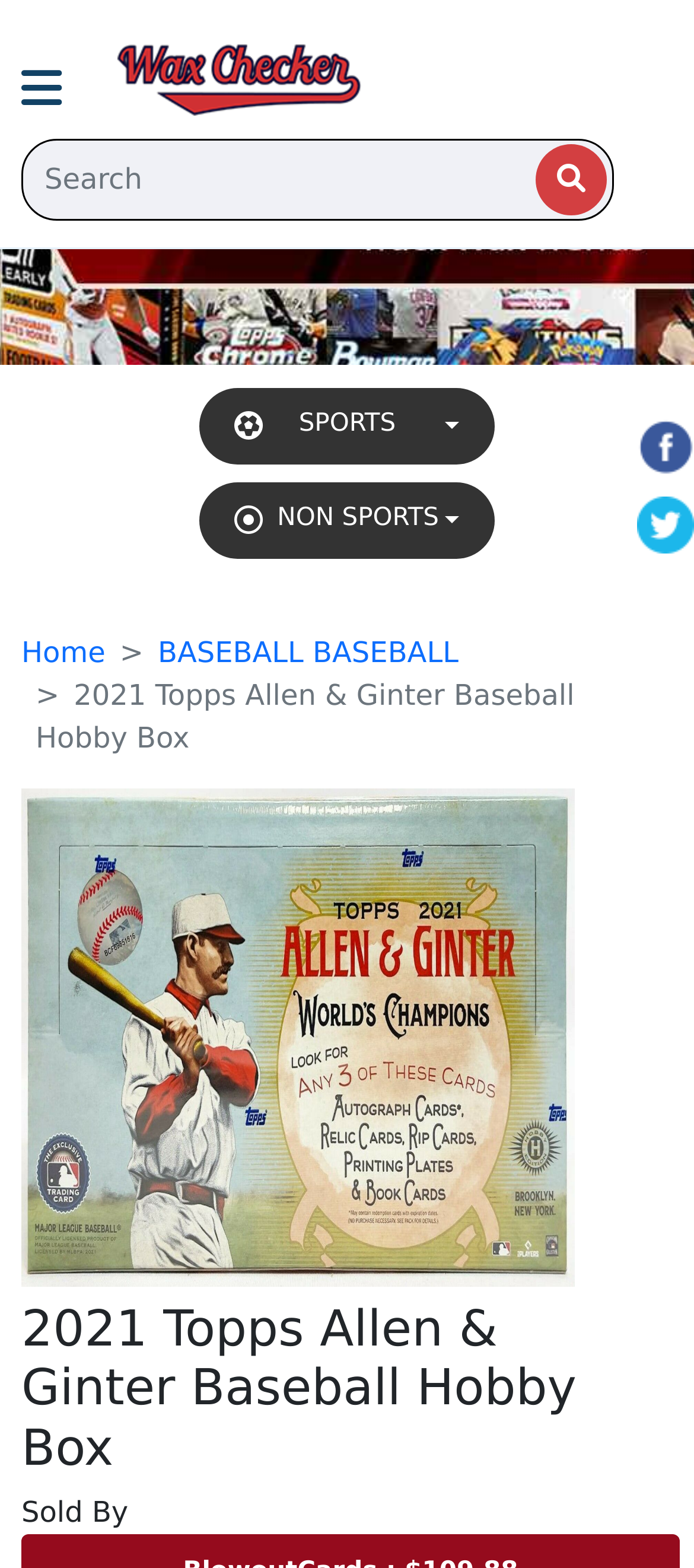Provide the bounding box coordinates of the HTML element described as: "BASEBALL". The bounding box coordinates should be four float numbers between 0 and 1, i.e., [left, top, right, bottom].

[0.45, 0.405, 0.661, 0.427]